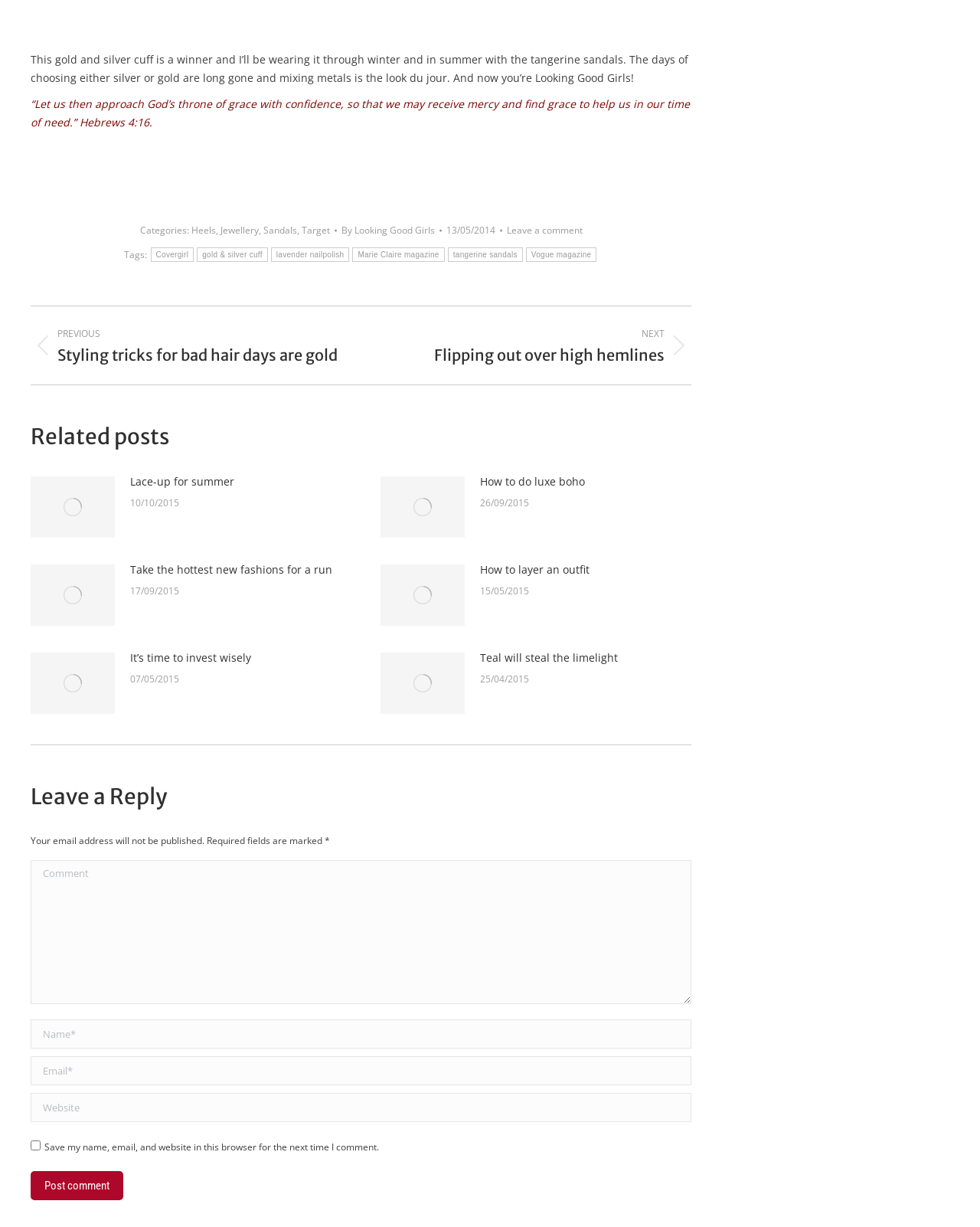Could you determine the bounding box coordinates of the clickable element to complete the instruction: "Leave a comment"? Provide the coordinates as four float numbers between 0 and 1, i.e., [left, top, right, bottom].

[0.517, 0.181, 0.594, 0.194]